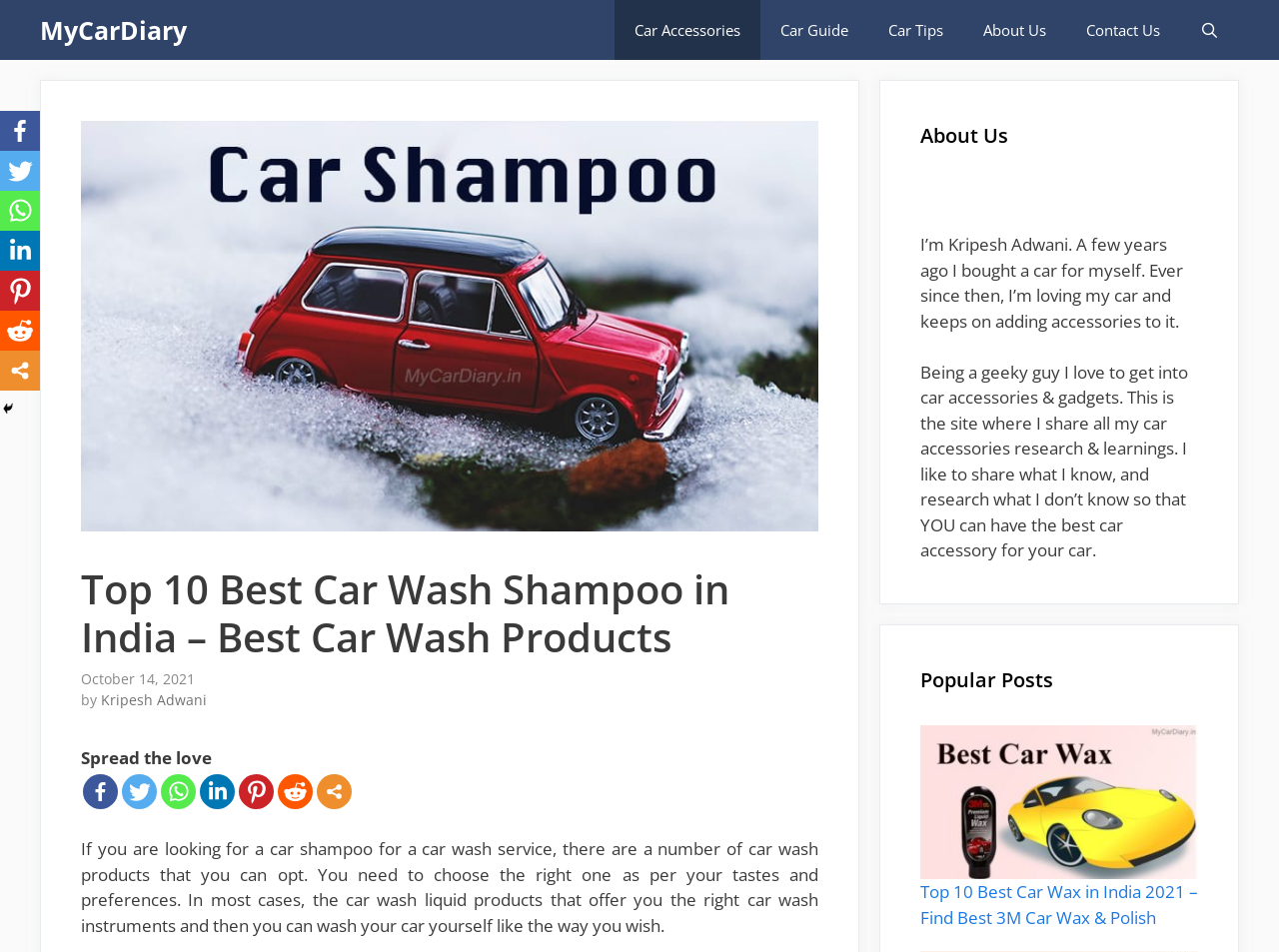Who is the author of the article?
From the details in the image, provide a complete and detailed answer to the question.

I found the author's name mentioned in the article, specifically in the section where it says 'by Kripesh Adwani'.